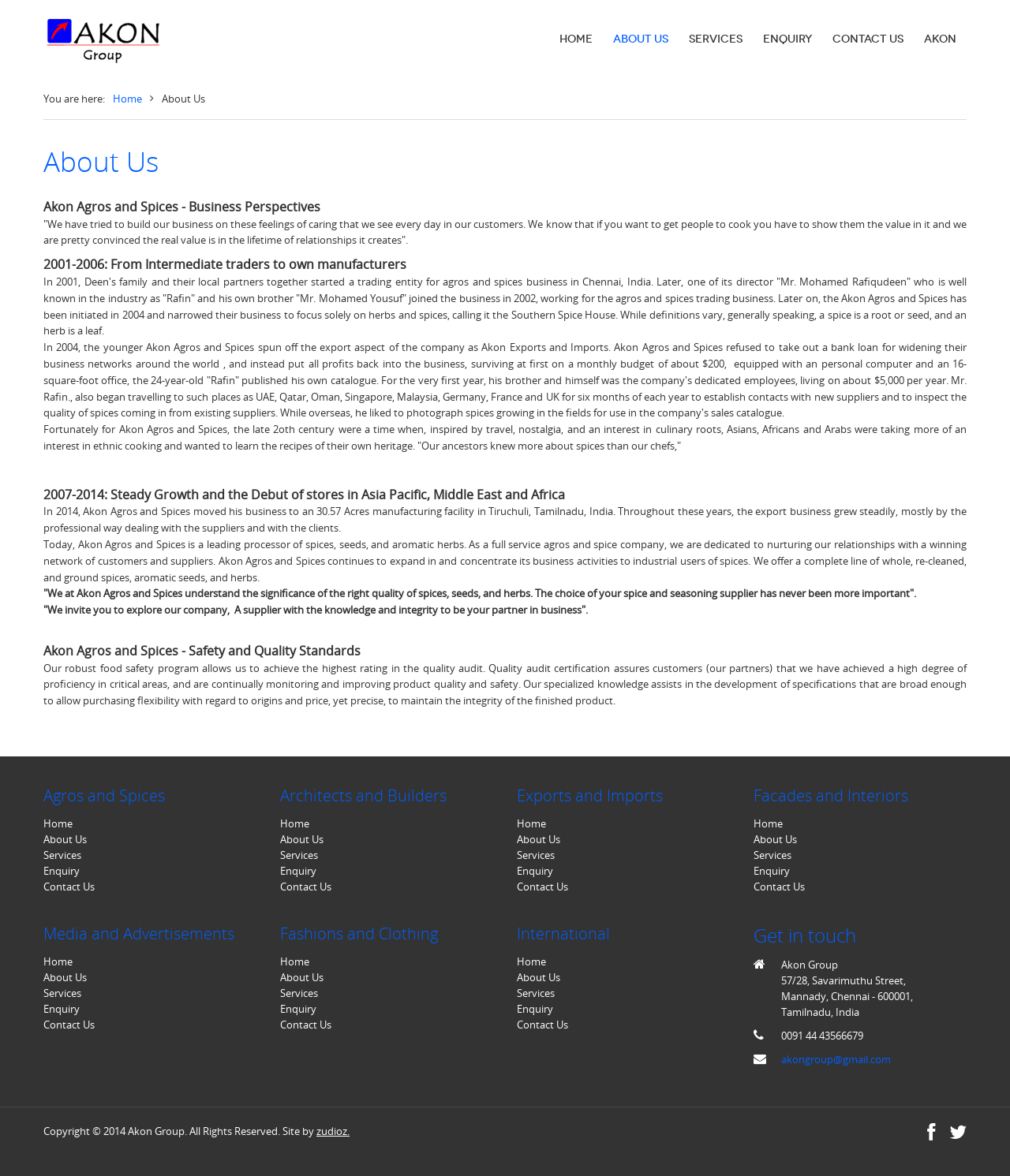What is the year the company moved to a new manufacturing facility?
Answer the question with a thorough and detailed explanation.

The year the company moved to a new manufacturing facility can be found in the article section of the webpage, where it is mentioned that 'In 2014, Akon Agros and Spices moved his business to an 30.57 Acres manufacturing facility in Tiruchuli, Tamilnadu, India'.